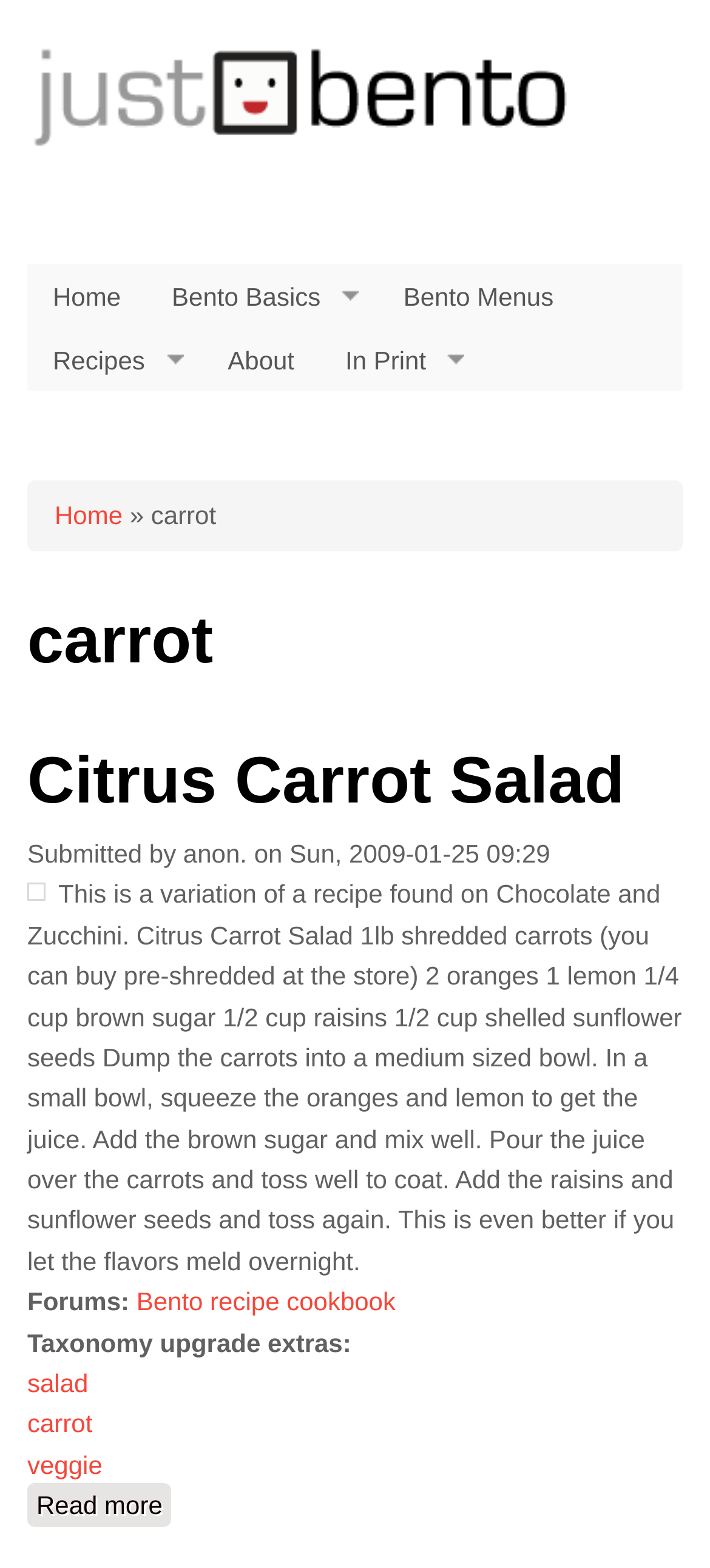Pinpoint the bounding box coordinates of the element to be clicked to execute the instruction: "read about citrus carrot salad".

[0.038, 0.946, 0.242, 0.974]